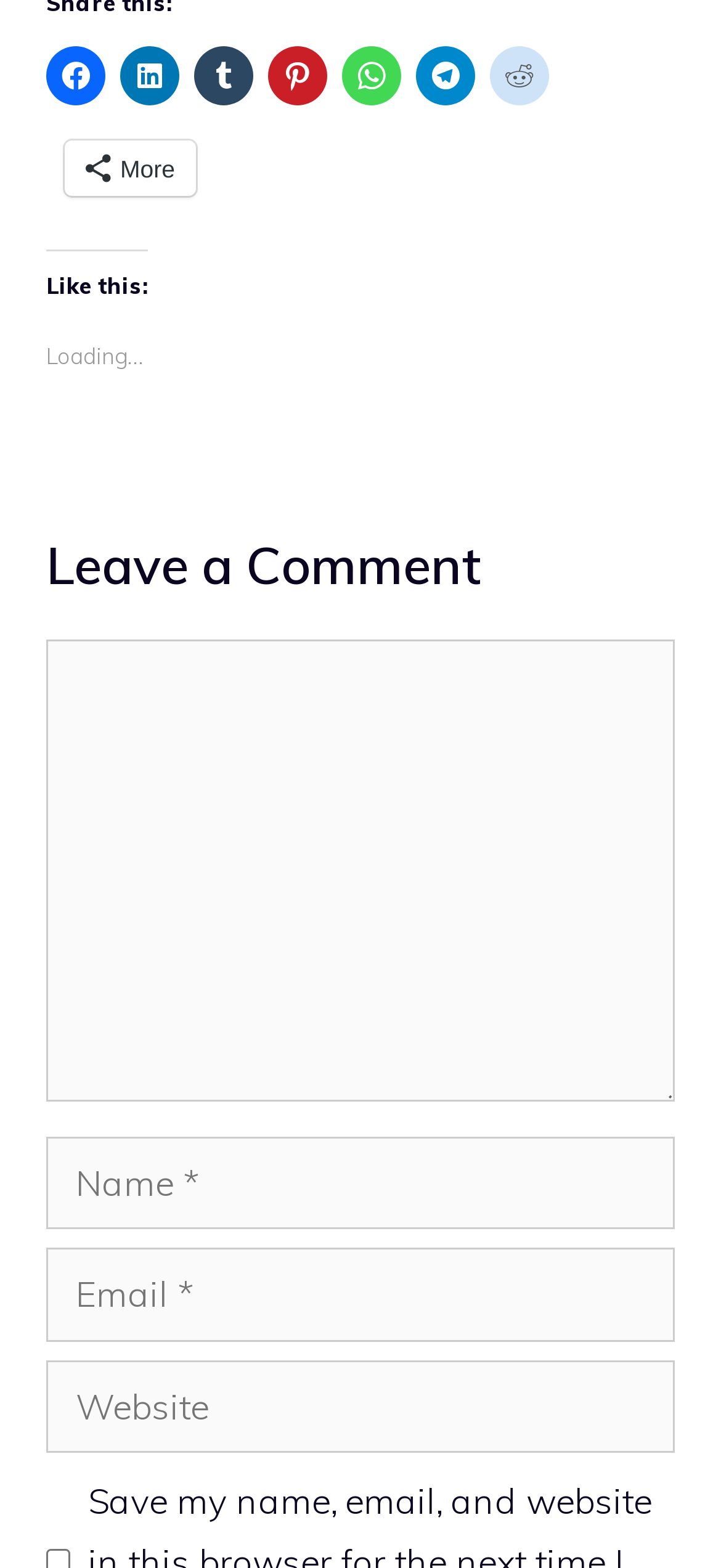Specify the bounding box coordinates of the area that needs to be clicked to achieve the following instruction: "Go to the previous post".

None